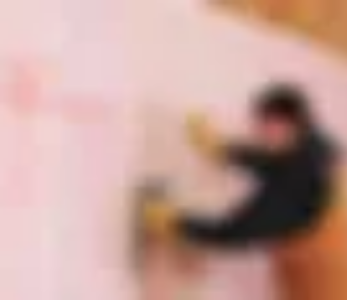What is the purpose of the insulation installation?
Using the visual information, answer the question in a single word or phrase.

Energy efficiency